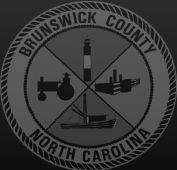Please give a short response to the question using one word or a phrase:
What is depicted in the central design?

Tractor, lighthouse, paddle boat, and industrial elements